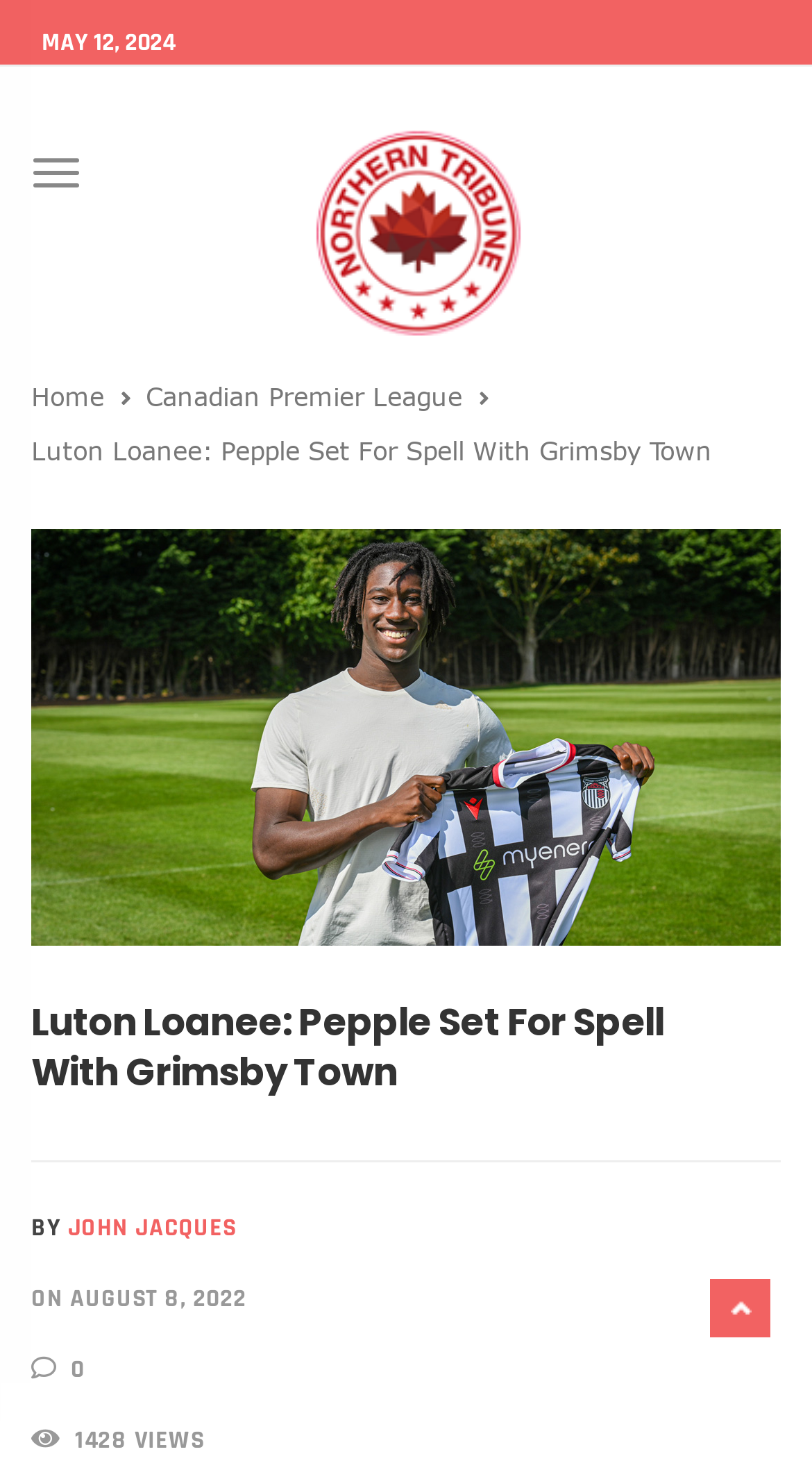What is the name of the team that Aribim Pepple is loaned to?
Analyze the image and deliver a detailed answer to the question.

I found the team's name by looking at the image caption, which says 'Grimsby Town Aribim Pepple', and also by reading the article title, which mentions Grimsby Town.